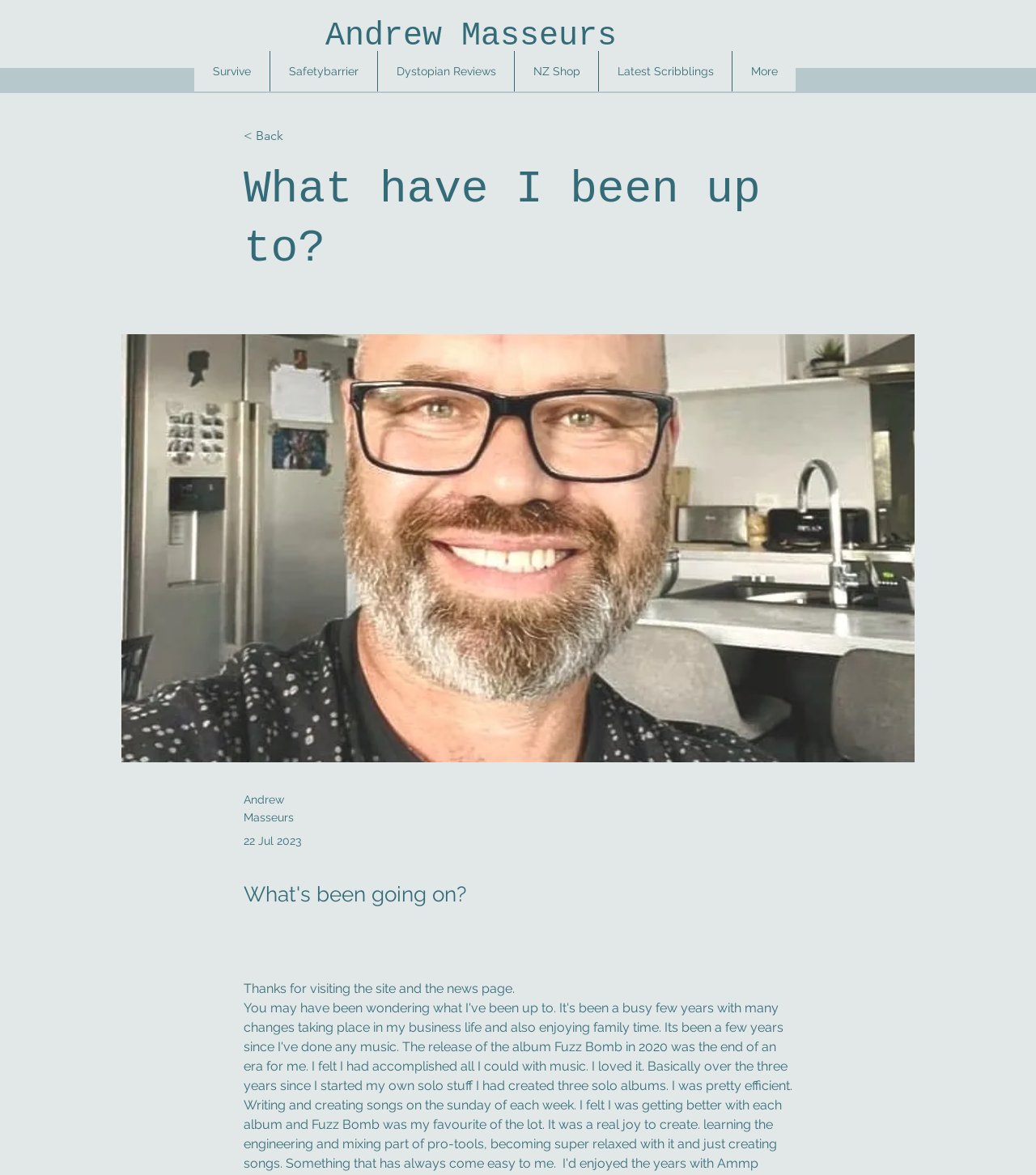Determine the bounding box coordinates in the format (top-left x, top-left y, bottom-right x, bottom-right y). Ensure all values are floating point numbers between 0 and 1. Identify the bounding box of the UI element described by: < Back

[0.235, 0.106, 0.338, 0.126]